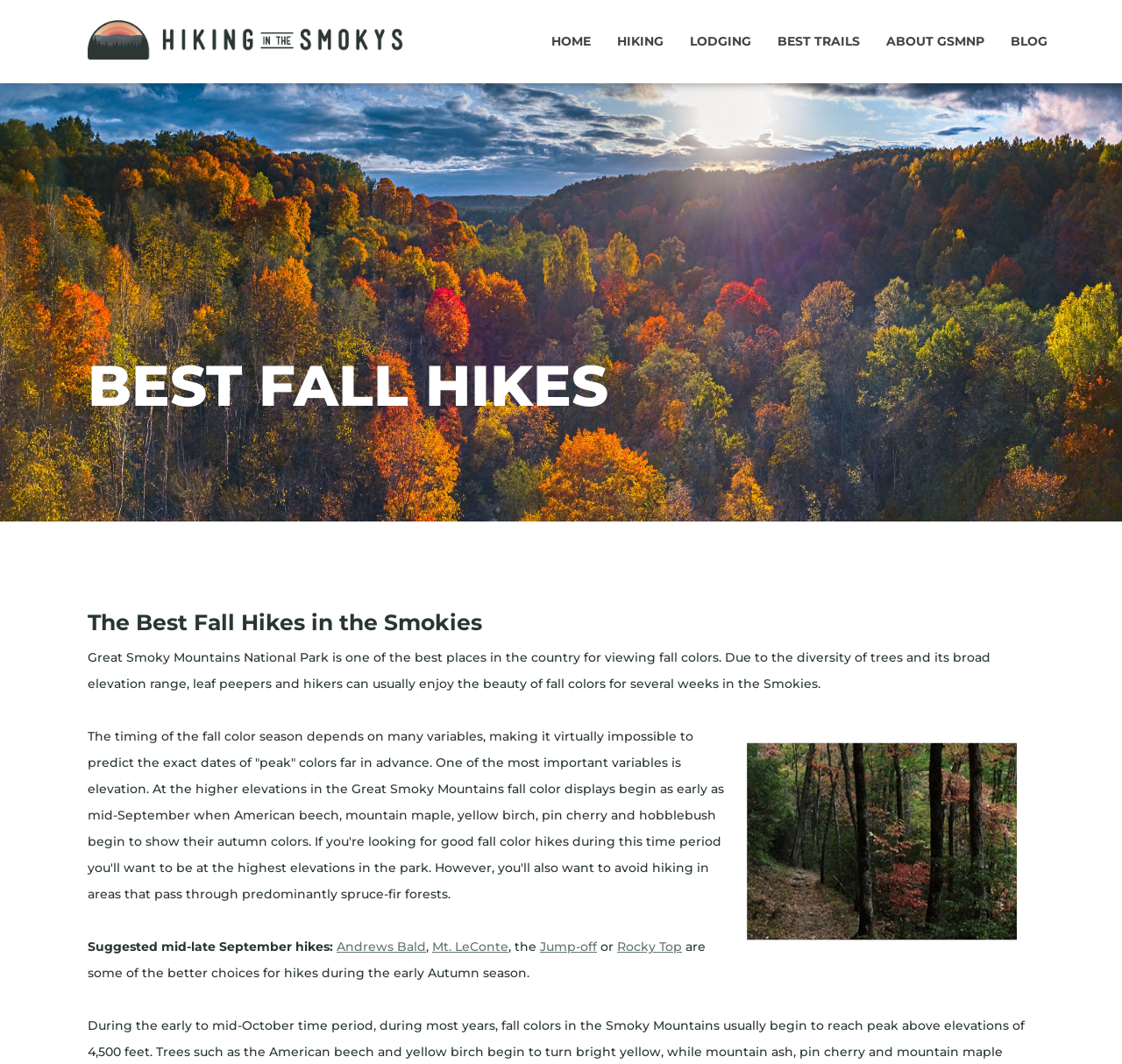Please locate the clickable area by providing the bounding box coordinates to follow this instruction: "Add the 'Deer in the woods ~ silver necklace' to basket".

None